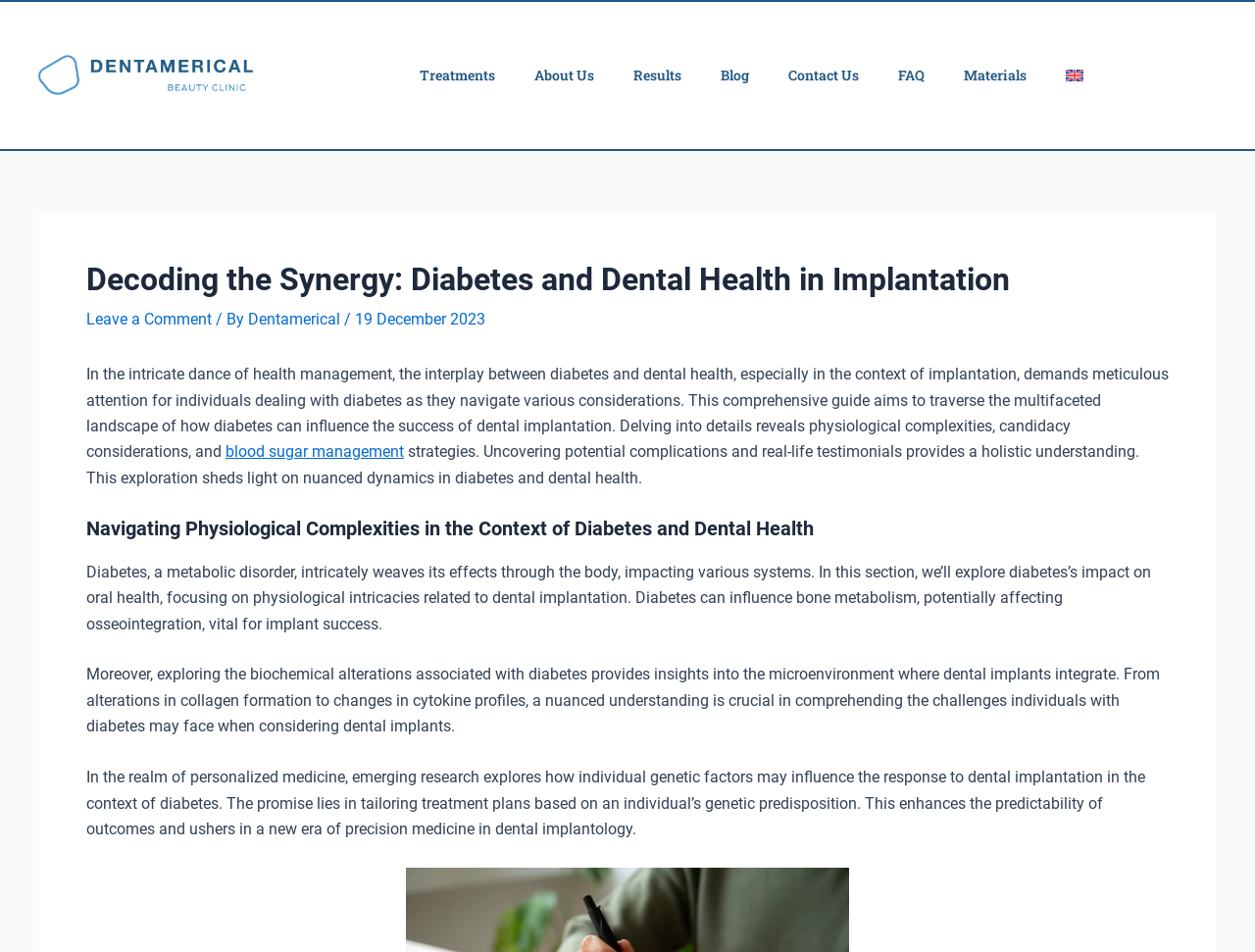Identify the bounding box coordinates for the element you need to click to achieve the following task: "Explore the 'About Us' page". The coordinates must be four float values ranging from 0 to 1, formatted as [left, top, right, bottom].

[0.41, 0.055, 0.489, 0.103]